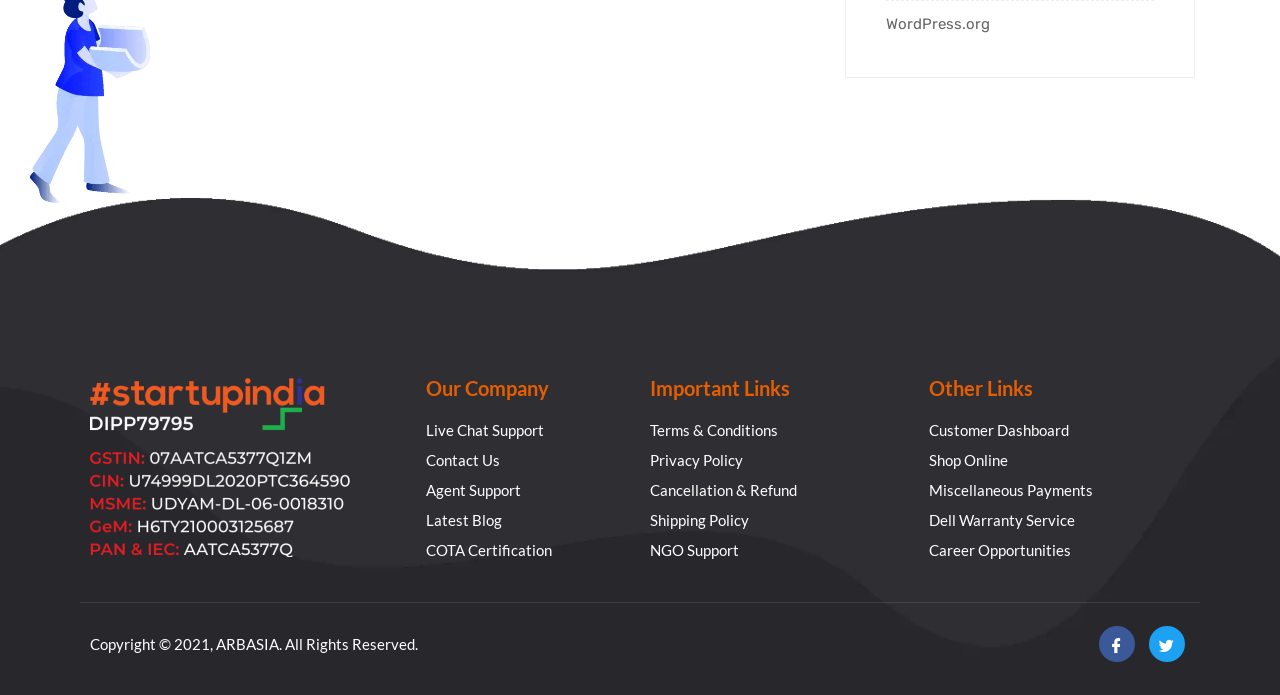Identify the bounding box coordinates for the UI element described by the following text: "WordPress.org". Provide the coordinates as four float numbers between 0 and 1, in the format [left, top, right, bottom].

[0.692, 0.022, 0.773, 0.048]